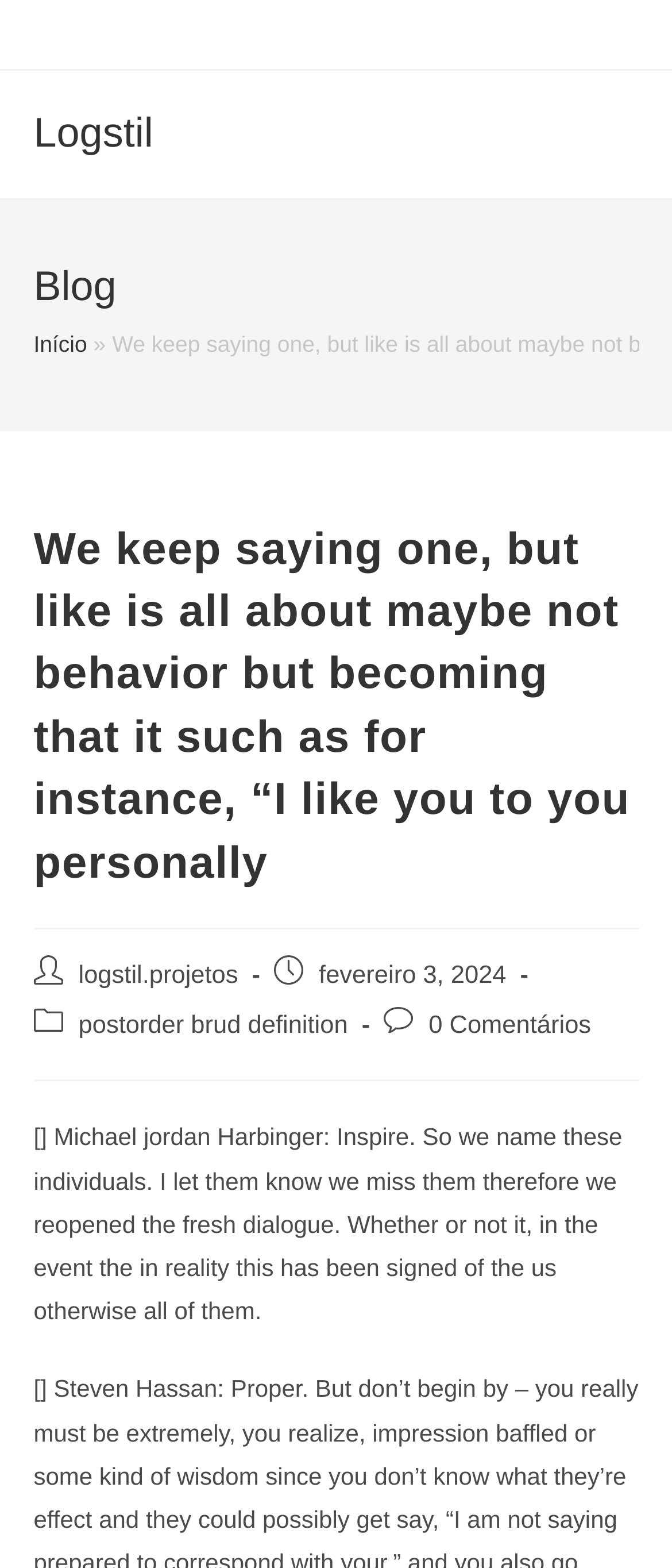Respond with a single word or short phrase to the following question: 
What is the category of the post?

postorder brud definition